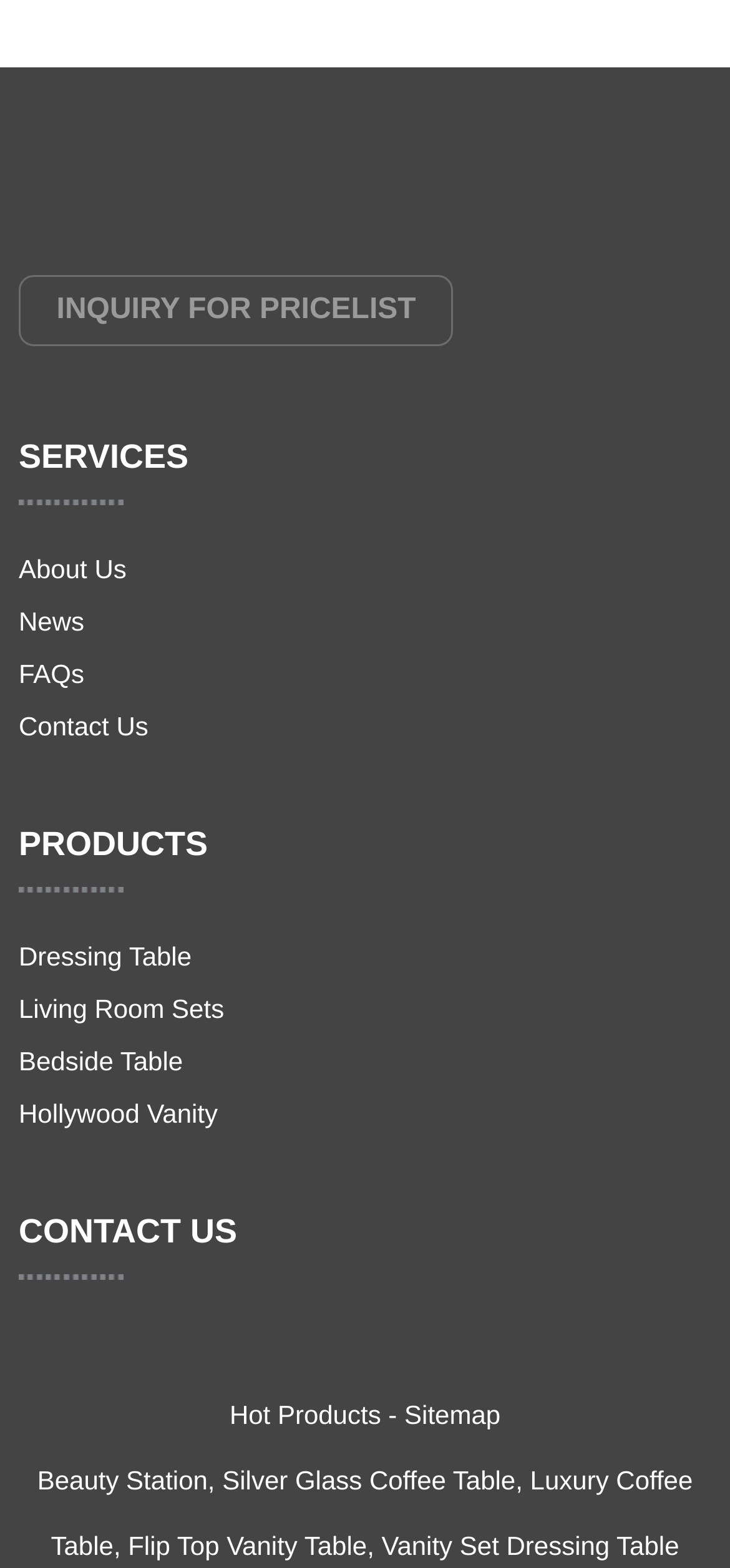Locate the bounding box coordinates of the segment that needs to be clicked to meet this instruction: "Contact us".

[0.026, 0.454, 0.203, 0.473]